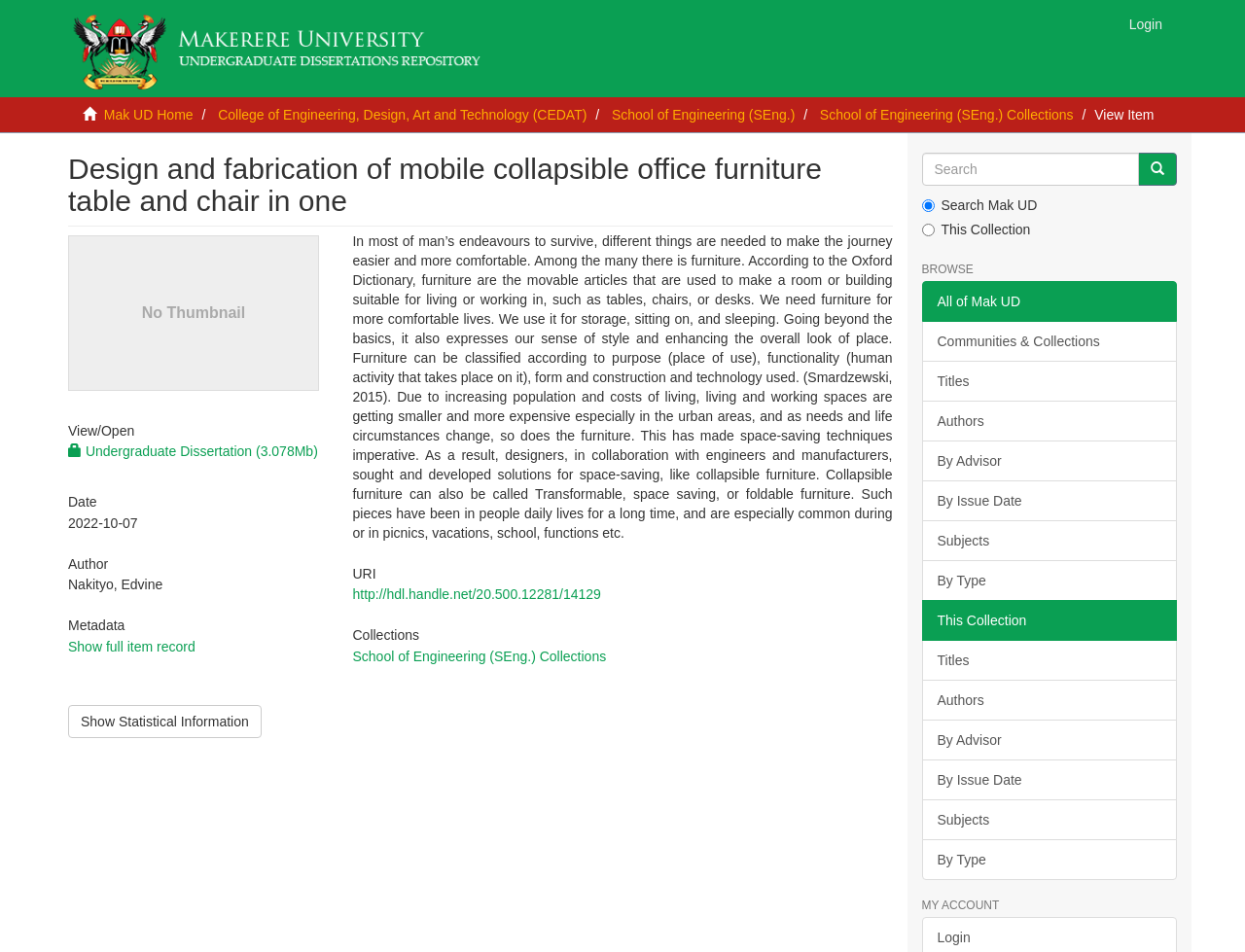Can you identify the bounding box coordinates of the clickable region needed to carry out this instruction: 'View the item'? The coordinates should be four float numbers within the range of 0 to 1, stated as [left, top, right, bottom].

[0.879, 0.112, 0.927, 0.129]